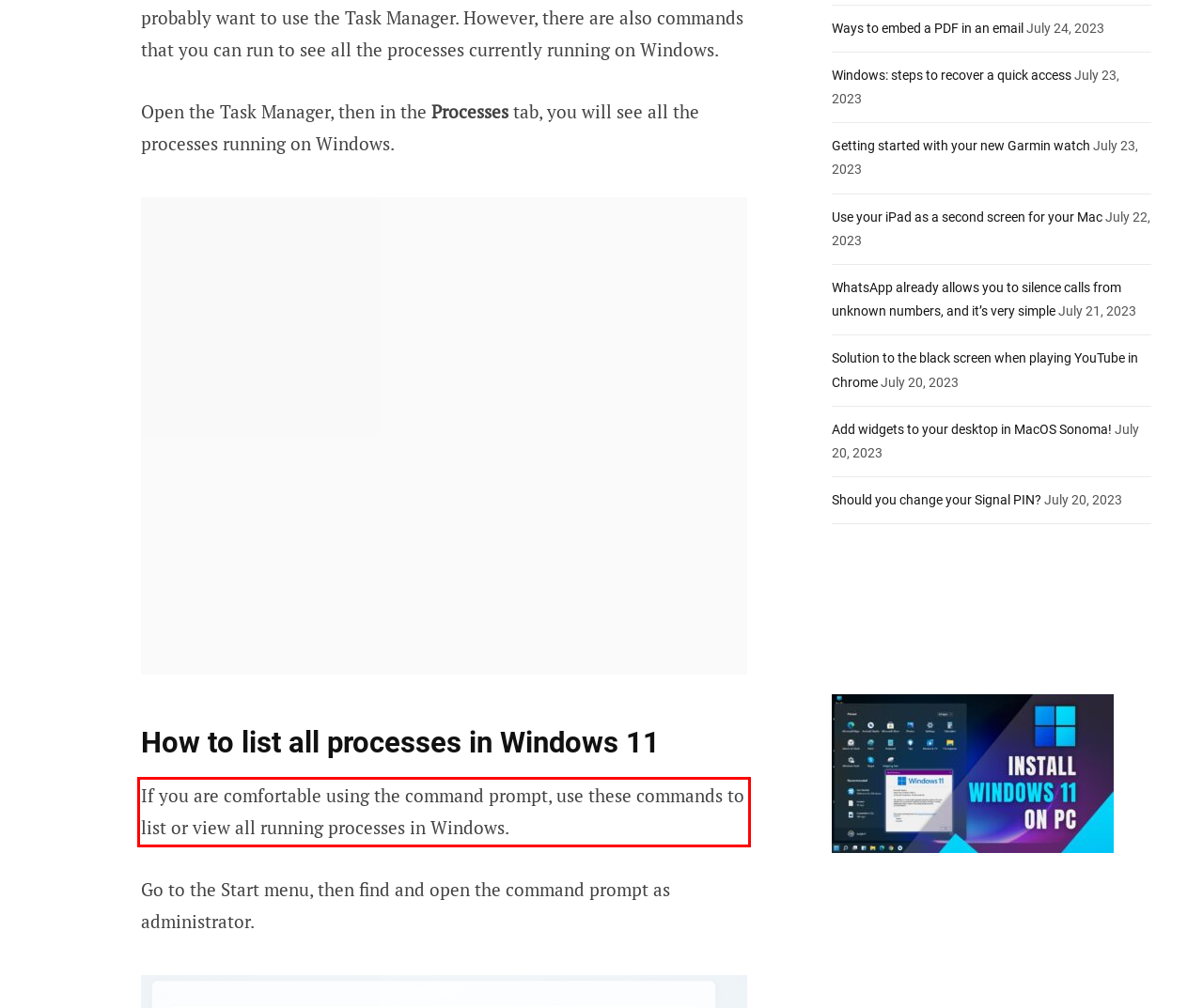Given the screenshot of the webpage, identify the red bounding box, and recognize the text content inside that red bounding box.

If you are comfortable using the command prompt, use these commands to list or view all running processes in Windows.